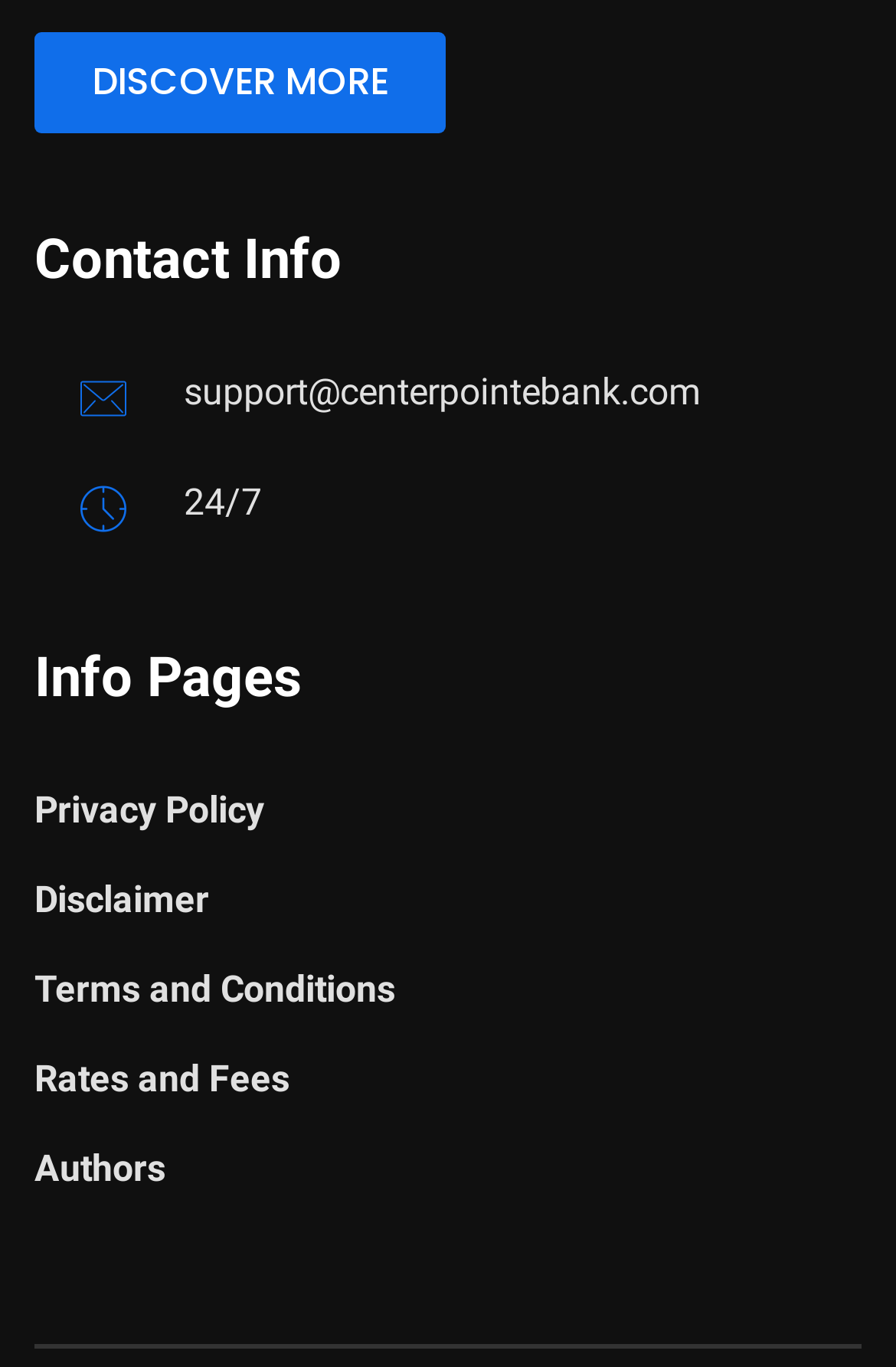How many links are there in the 'Info Pages' section?
Provide a one-word or short-phrase answer based on the image.

5